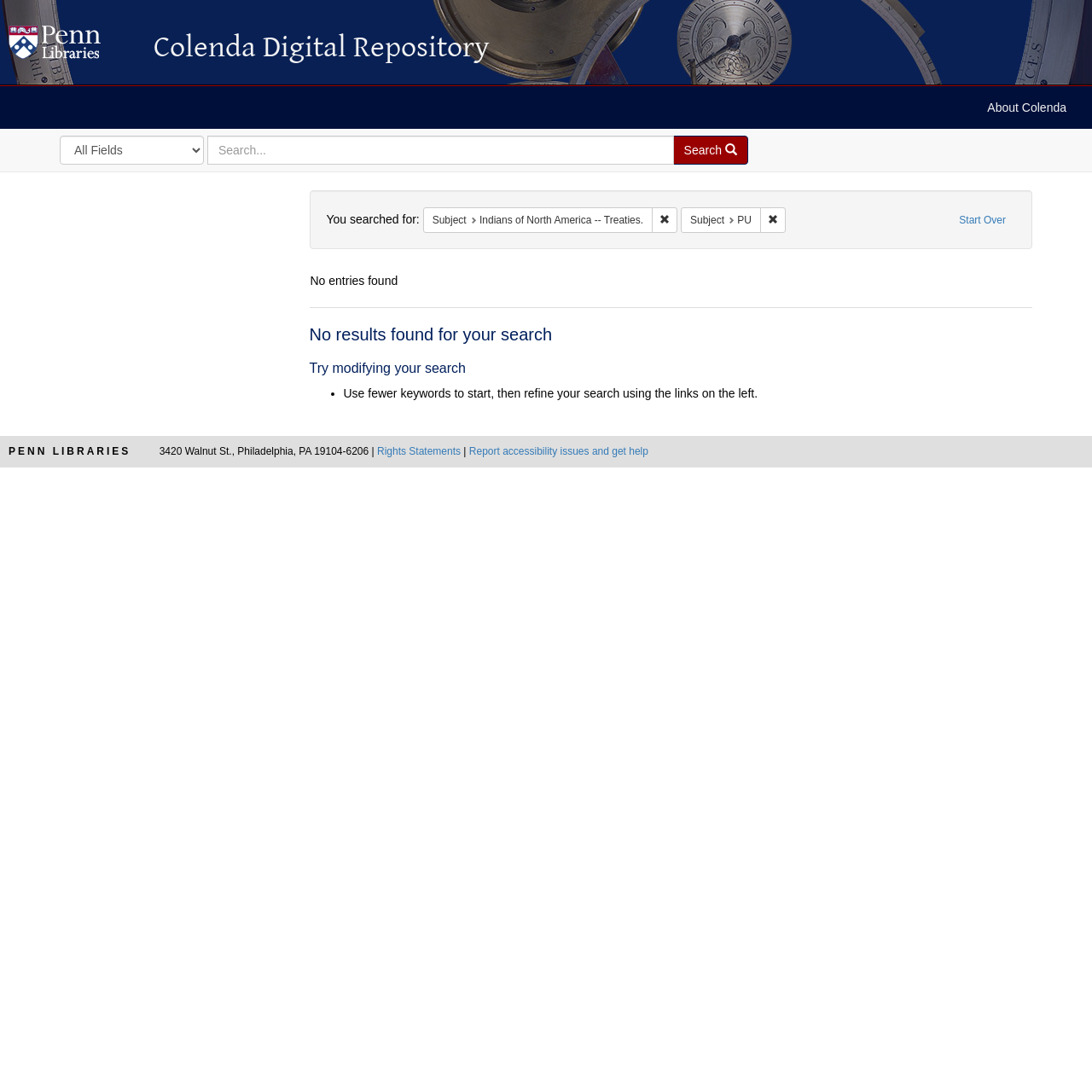Identify the bounding box coordinates for the UI element described by the following text: "Remove constraint Subject: PU". Provide the coordinates as four float numbers between 0 and 1, in the format [left, top, right, bottom].

[0.696, 0.19, 0.72, 0.214]